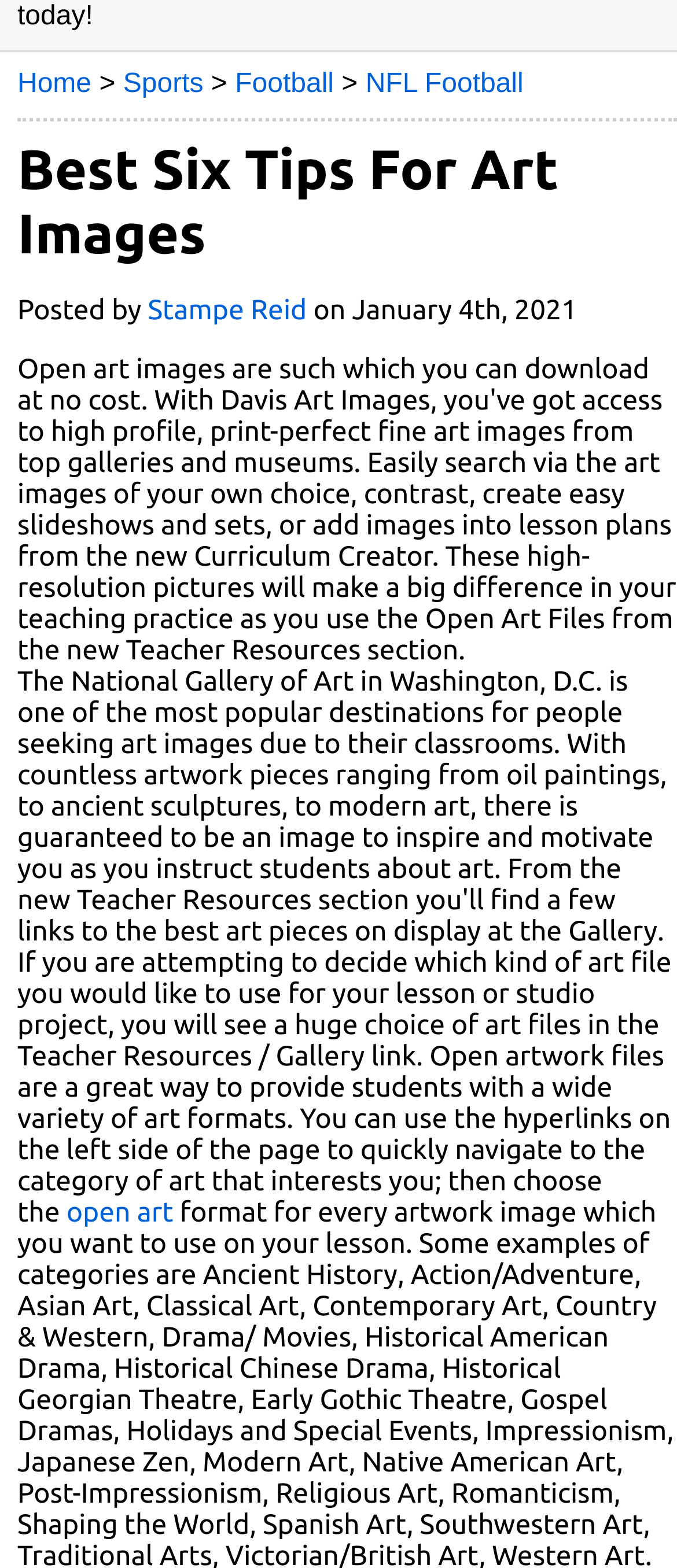Using the webpage screenshot, locate the HTML element that fits the following description and provide its bounding box: "NFL Football".

[0.54, 0.045, 0.773, 0.063]